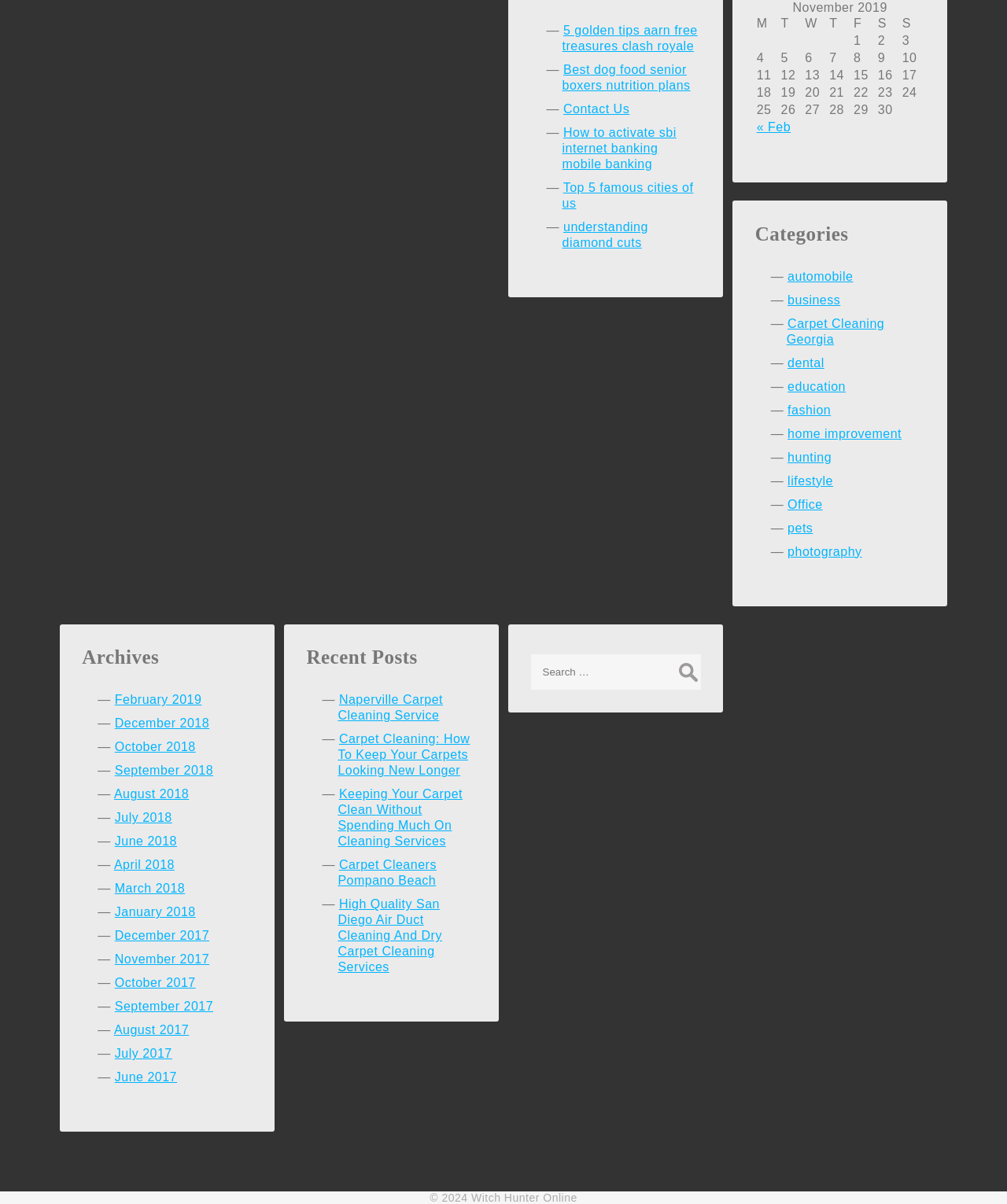How many archive links are there?
Look at the image and answer with only one word or phrase.

7